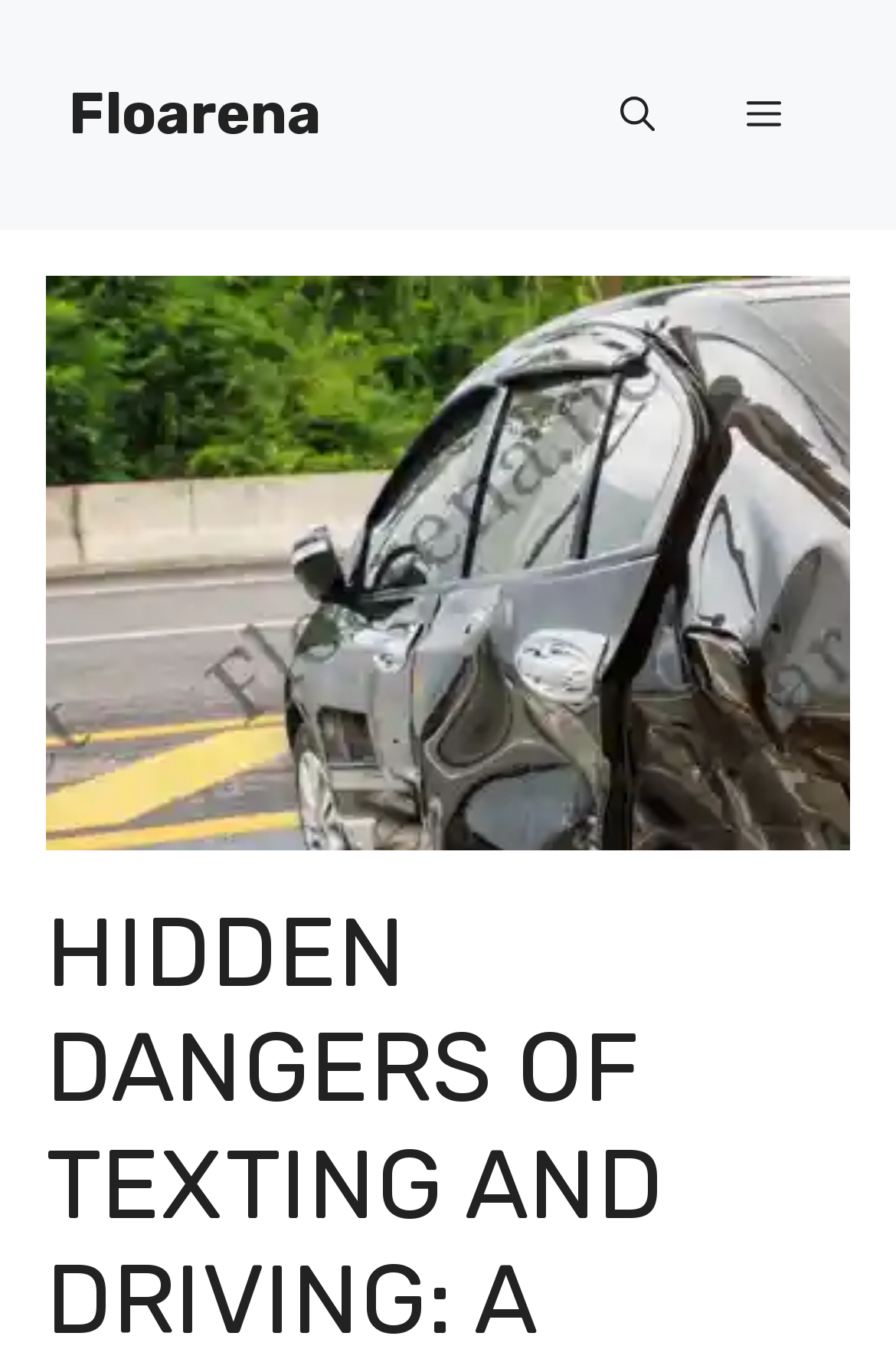What is the position of the navigation element?
Offer a detailed and full explanation in response to the question.

The navigation element is located at the top right corner of the webpage, with its bounding box coordinates indicating that it starts at x=0.641 and y=0.034, and ends at x=0.923 and y=0.135, which corresponds to the top right corner of the screen.